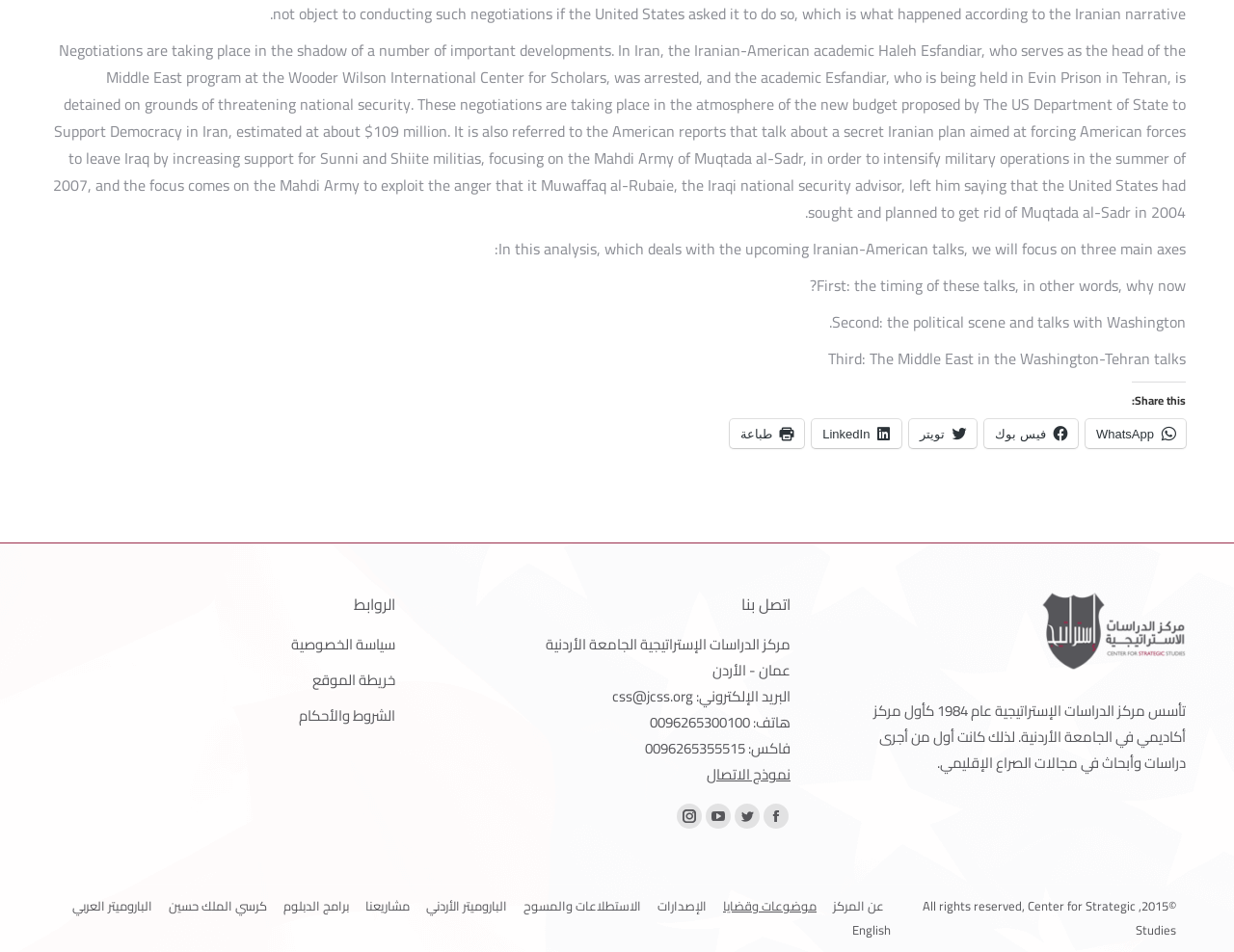Provide the bounding box coordinates of the HTML element described by the text: "بلاست". The coordinates should be in the format [left, top, right, bottom] with values between 0 and 1.

None